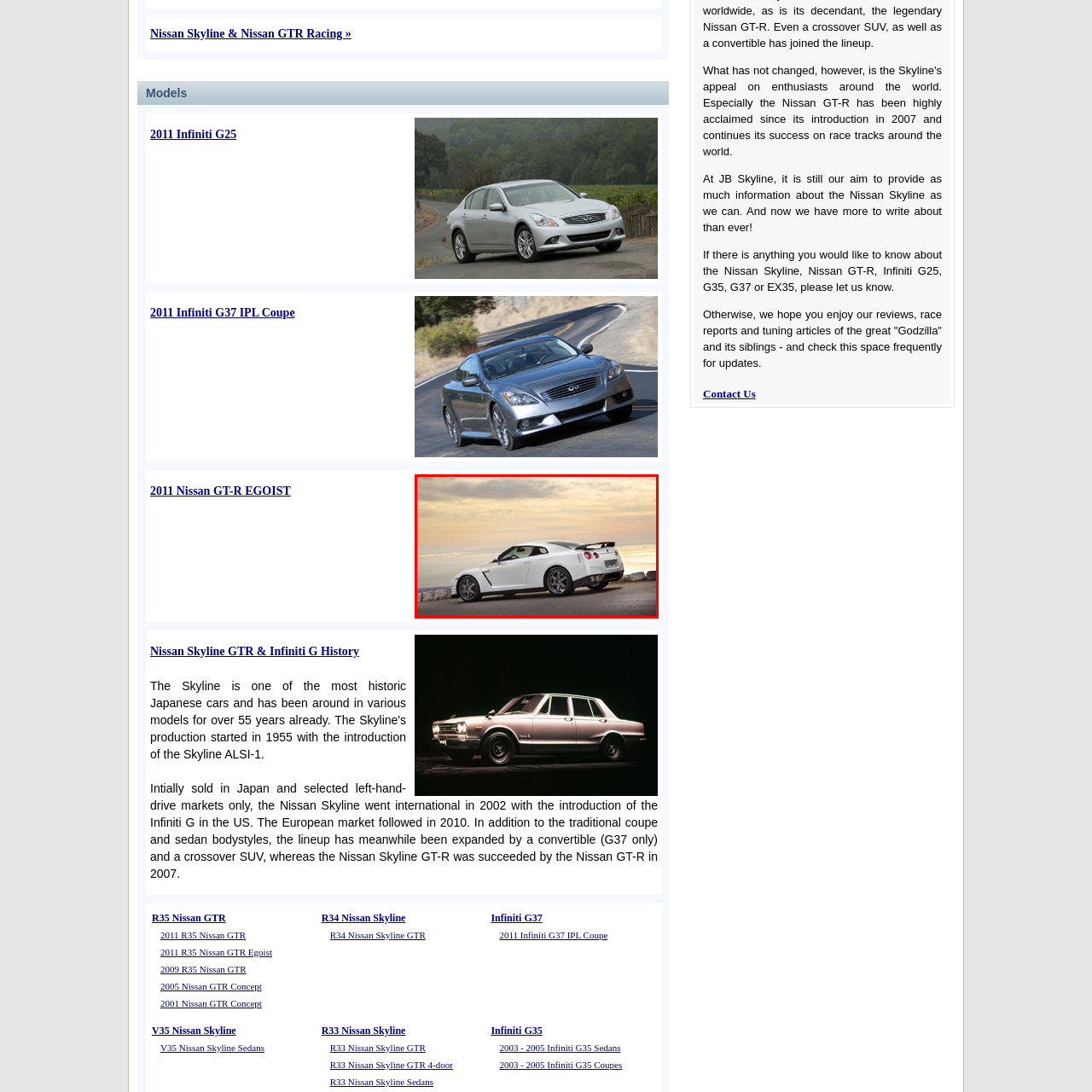Give a detailed account of the scene depicted in the image inside the red rectangle.

The image features the striking 2011 Nissan GT-R EGOIST, renowned for its powerful performance and sleek design. Captured from a dynamic angle, the car's clean lines and aerodynamic shape are highlighted, showcasing its aggressive stance and sophisticated aesthetics. The white exterior gleams under the soft lighting of a setting sun, emphasizing the vehicle's contours. The scene hints at the performance legacy associated with the GT-R name, often referred to as "Godzilla" in the automotive world, symbolizing its dominance on the racetrack. This particular model combines luxury with high performance, making it a favorite among car enthusiasts and collectors alike. The backdrop of a picturesque horizon adds to the allure, suggesting the thrill of driving this iconic sports car on open roads.